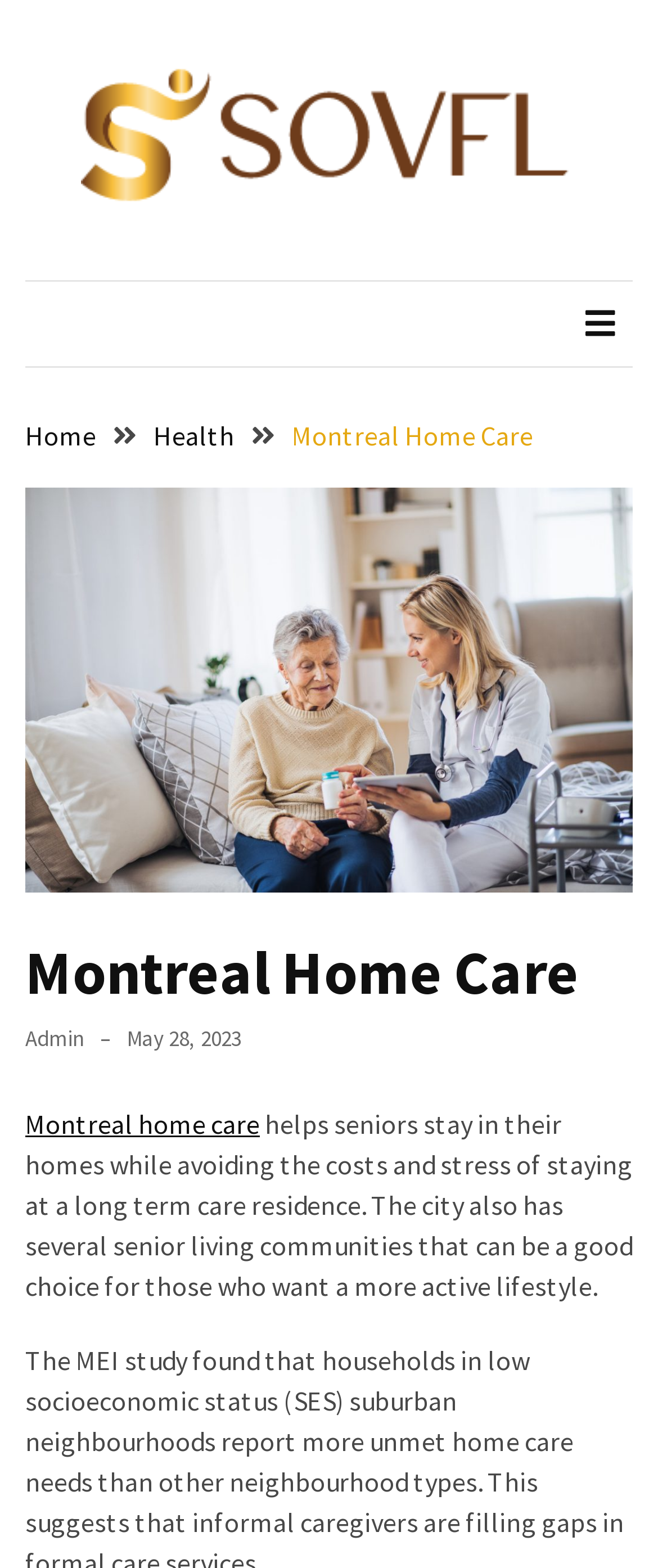How many navigation links are in the breadcrumbs section?
Using the image provided, answer with just one word or phrase.

3